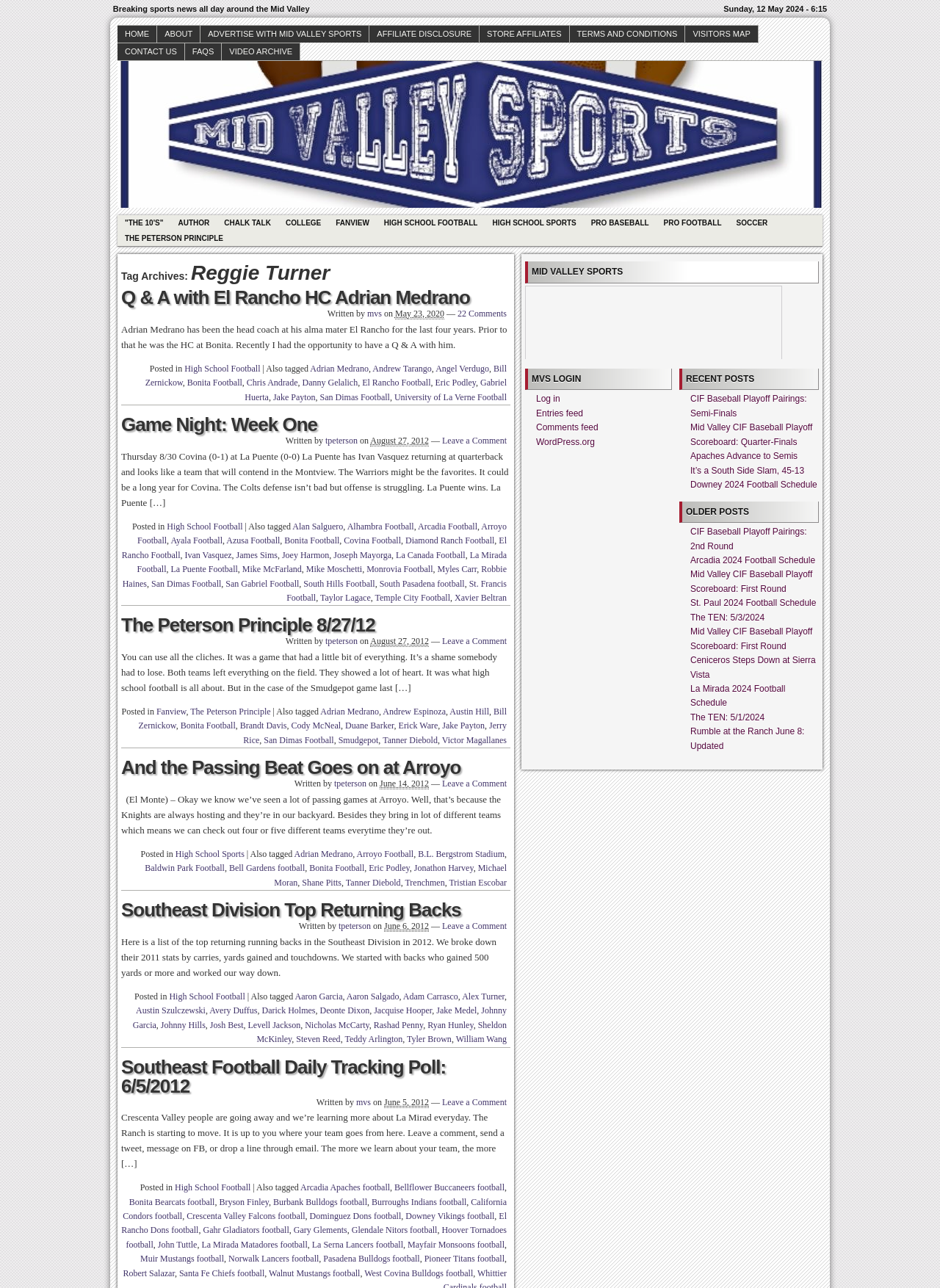Respond to the following question with a brief word or phrase:
How many categories are mentioned in the first article?

5